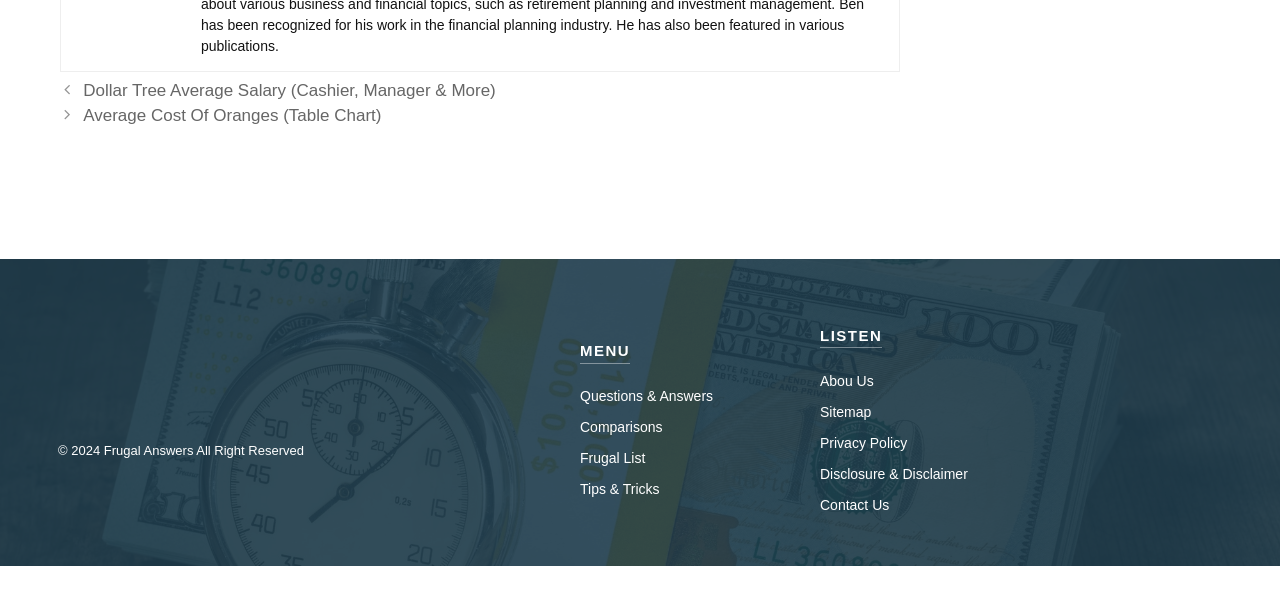Provide a brief response in the form of a single word or phrase:
What is the name of the website?

Frugal Answers